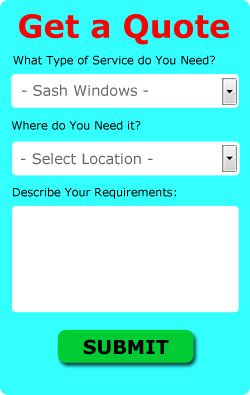Based on the image, provide a detailed response to the question:
What is the color of the 'SUBMIT' button?

The color of the 'SUBMIT' button can be determined by examining the caption, which describes the button as 'prominent green'.